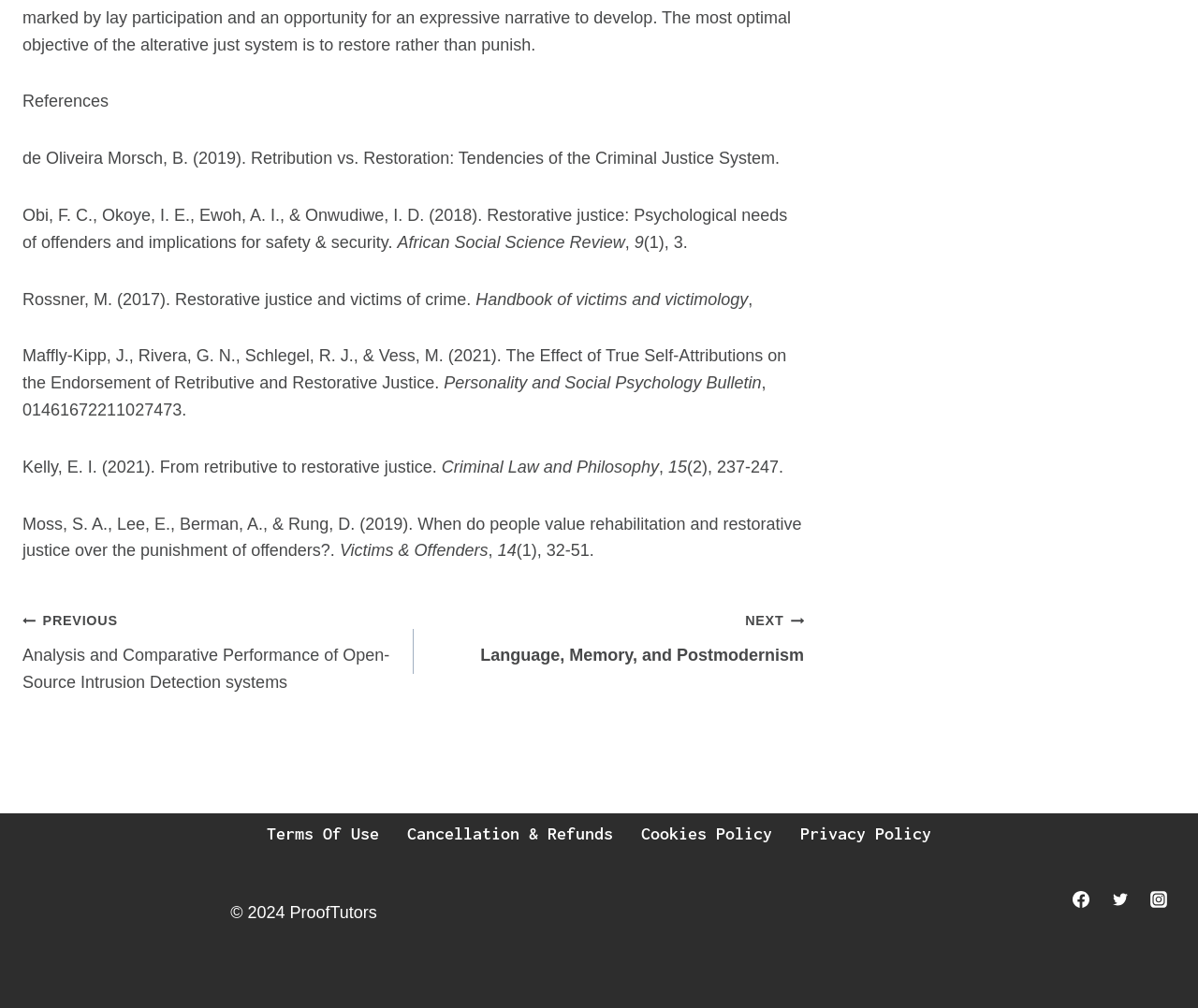Answer the following query with a single word or phrase:
What is the title of the first reference?

Retribution vs. Restoration